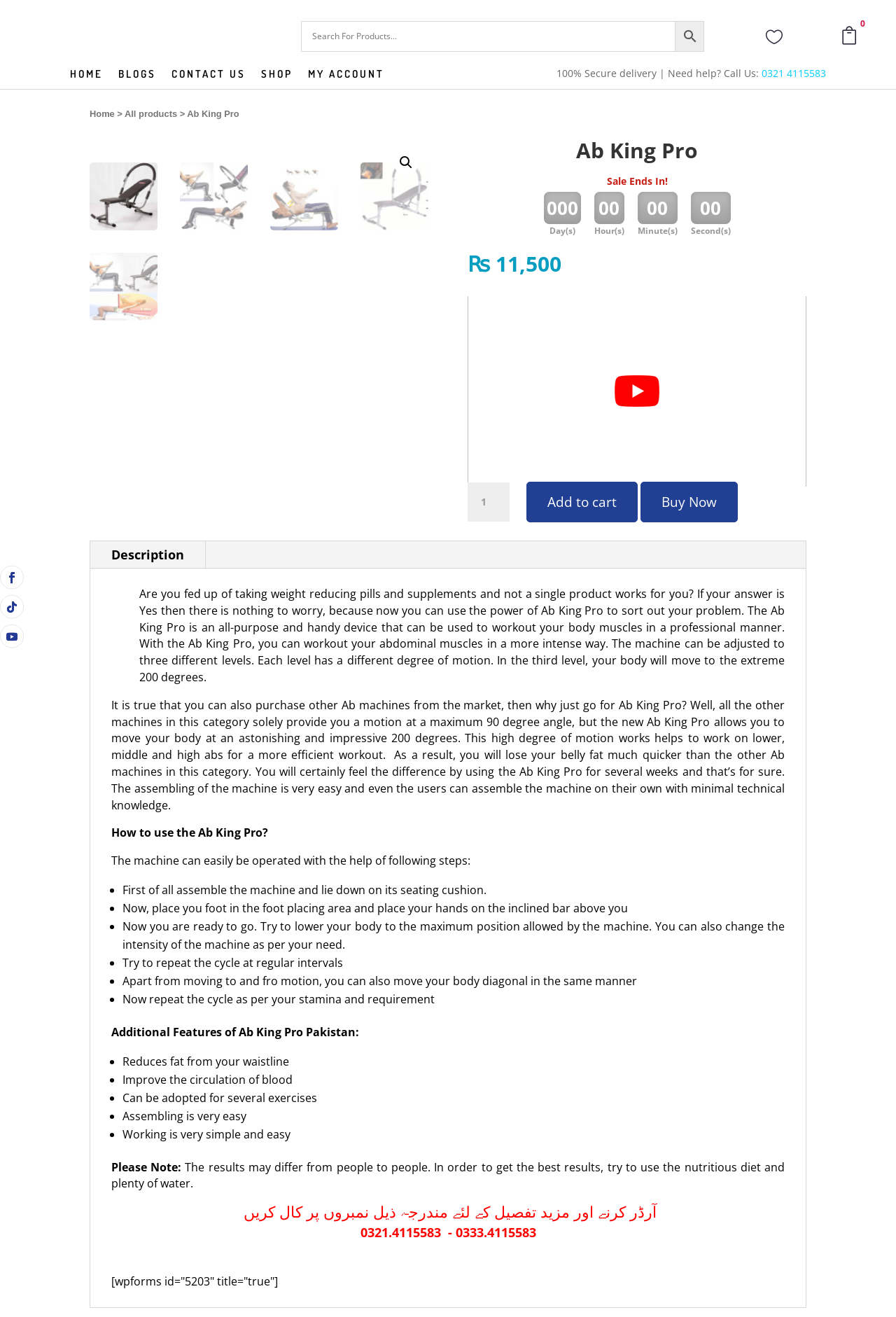Please find the main title text of this webpage.

Ab King Pro